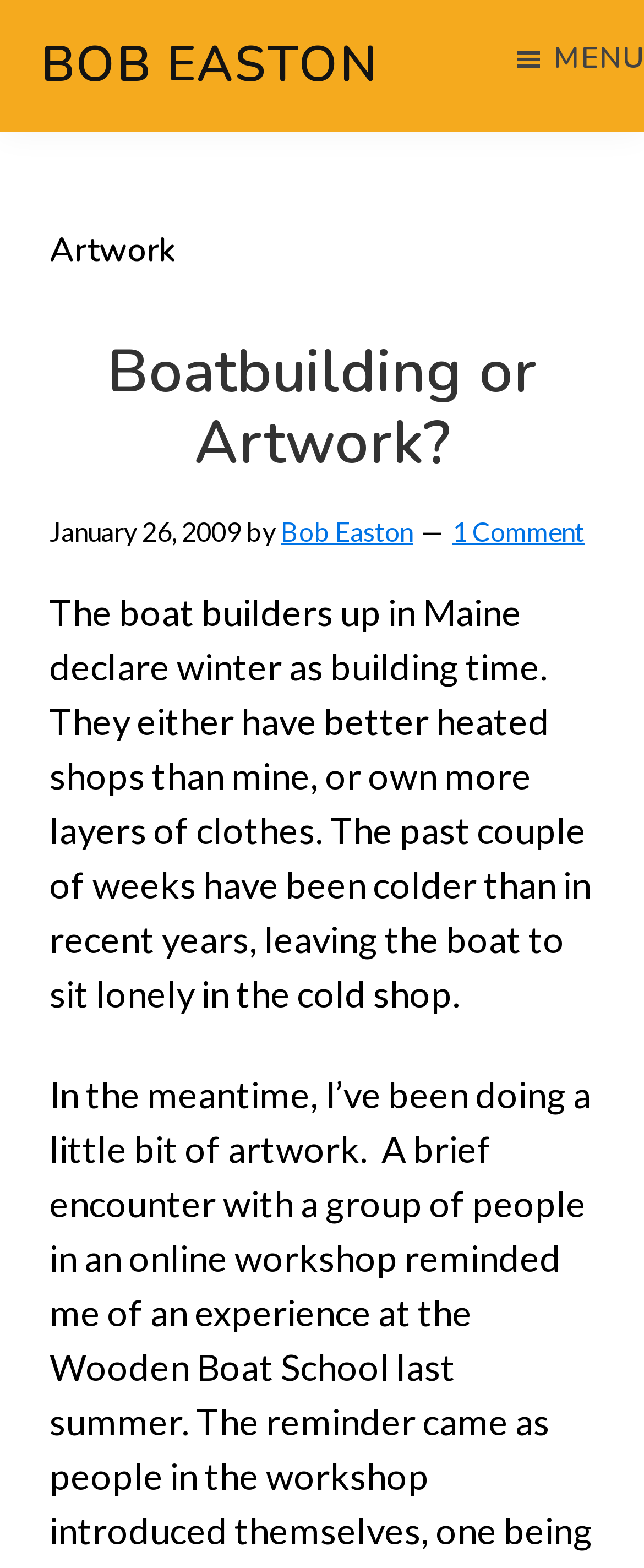Give a concise answer using only one word or phrase for this question:
What is the topic of the article?

Boatbuilding or Artwork